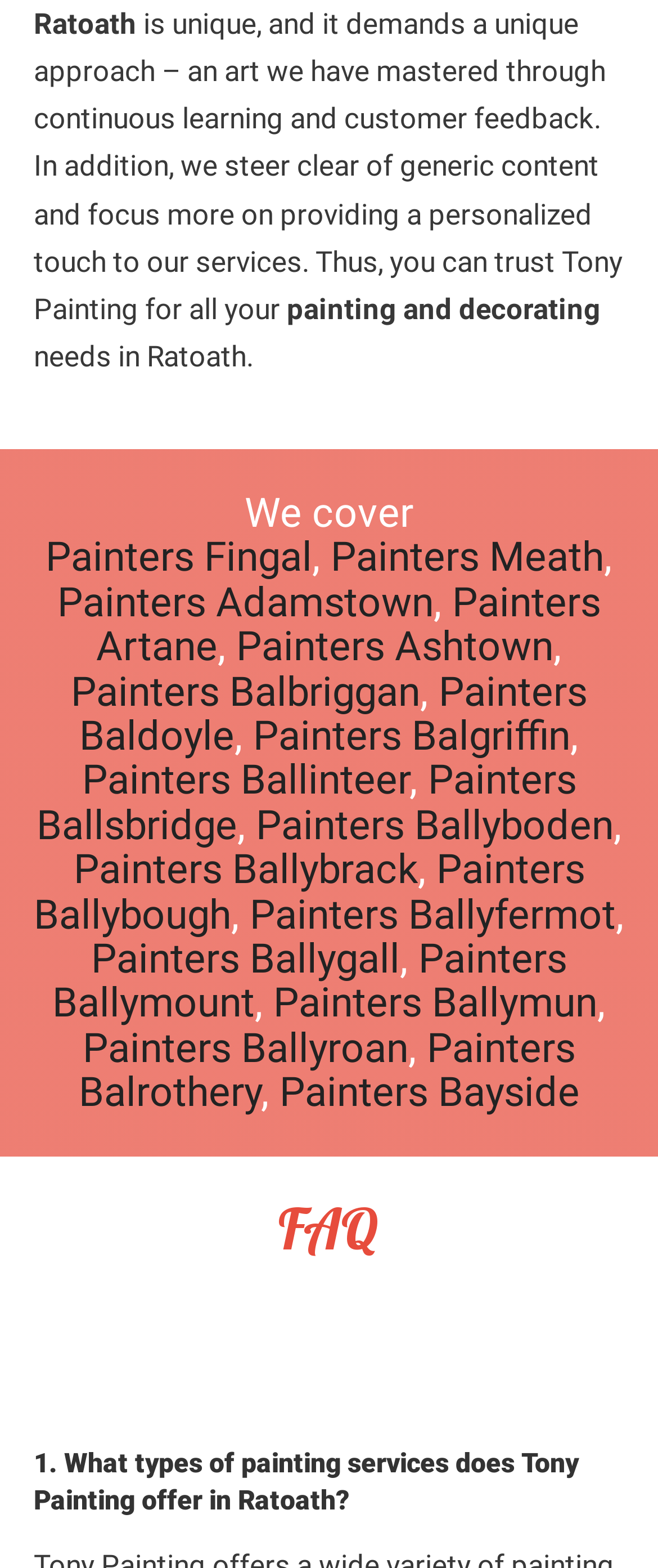Please identify the bounding box coordinates of the element on the webpage that should be clicked to follow this instruction: "Click on Painters Fingal". The bounding box coordinates should be given as four float numbers between 0 and 1, formatted as [left, top, right, bottom].

[0.069, 0.341, 0.474, 0.371]